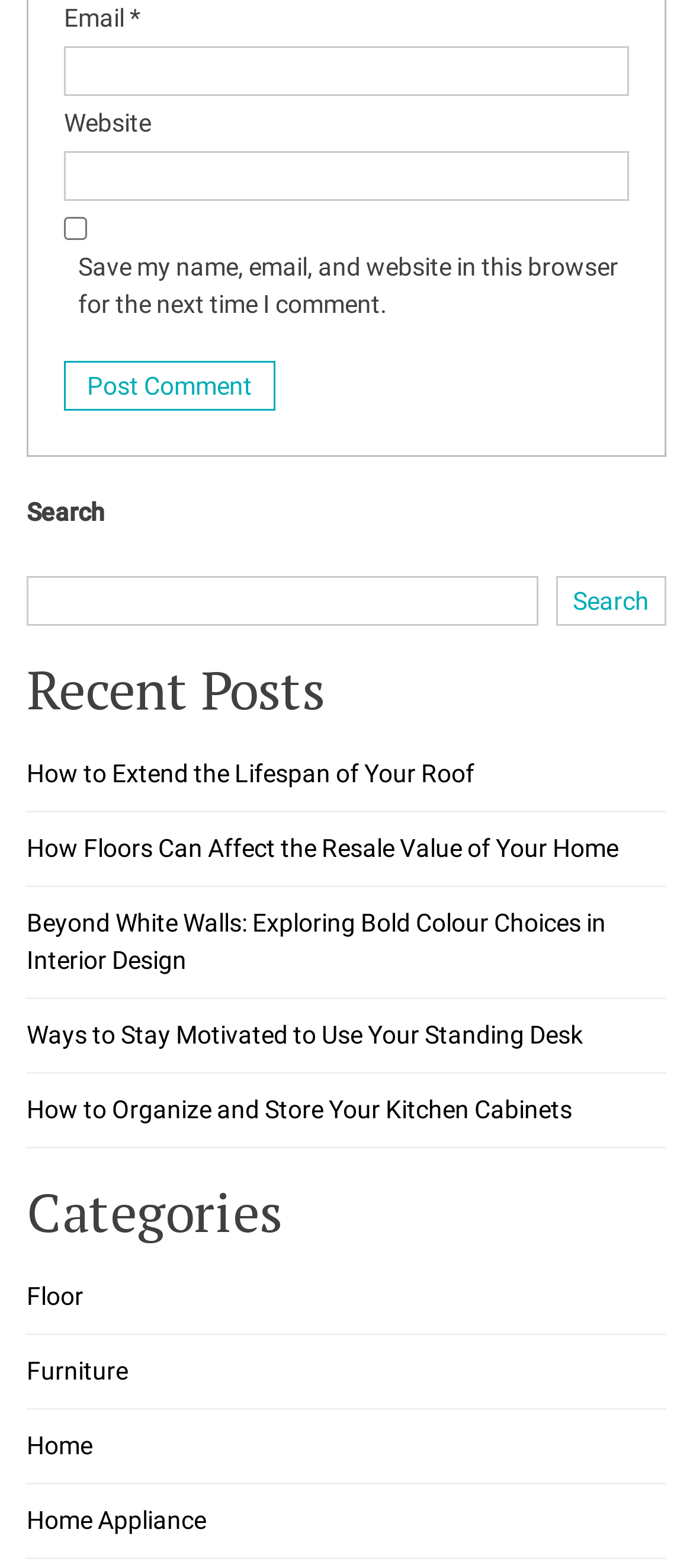What is the purpose of the checkbox?
Could you please answer the question thoroughly and with as much detail as possible?

The checkbox is located below the 'Email' and 'Website' input fields, and its label is 'Save my name, email, and website in this browser for the next time I comment.' This suggests that the purpose of the checkbox is to save the user's comment information for future use.